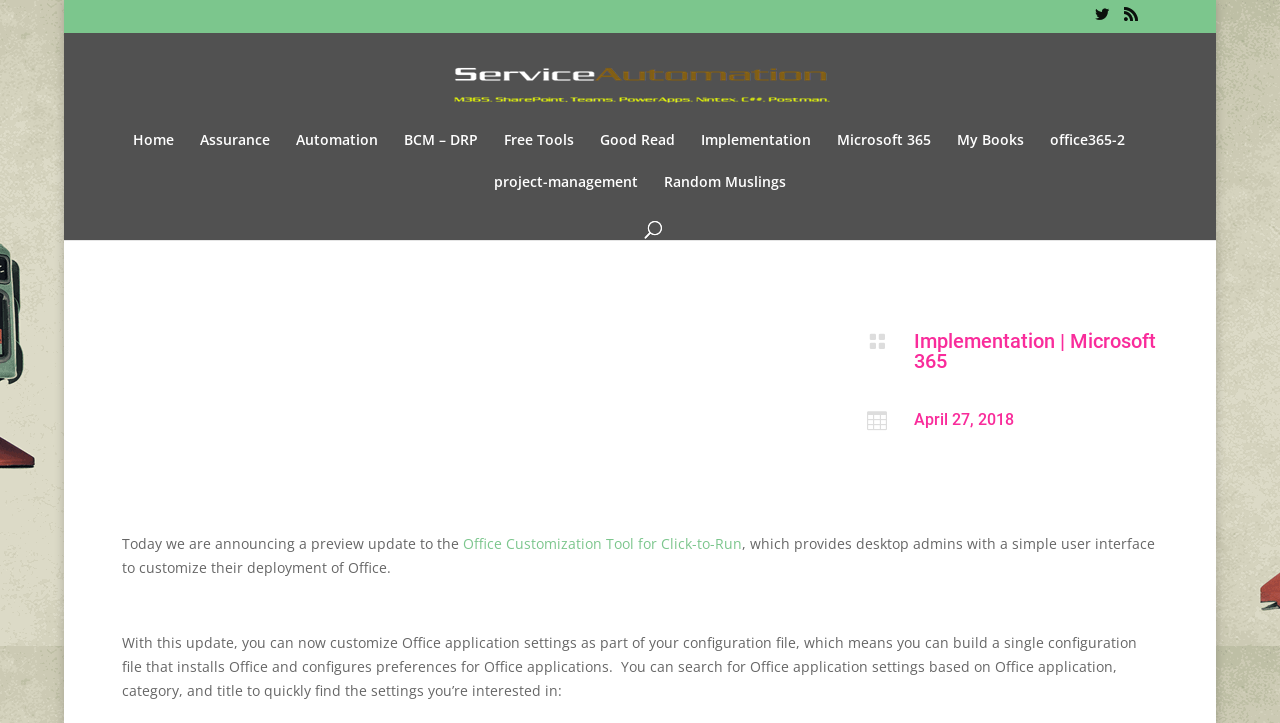Determine the bounding box coordinates of the target area to click to execute the following instruction: "Click the Home link."

[0.104, 0.183, 0.136, 0.241]